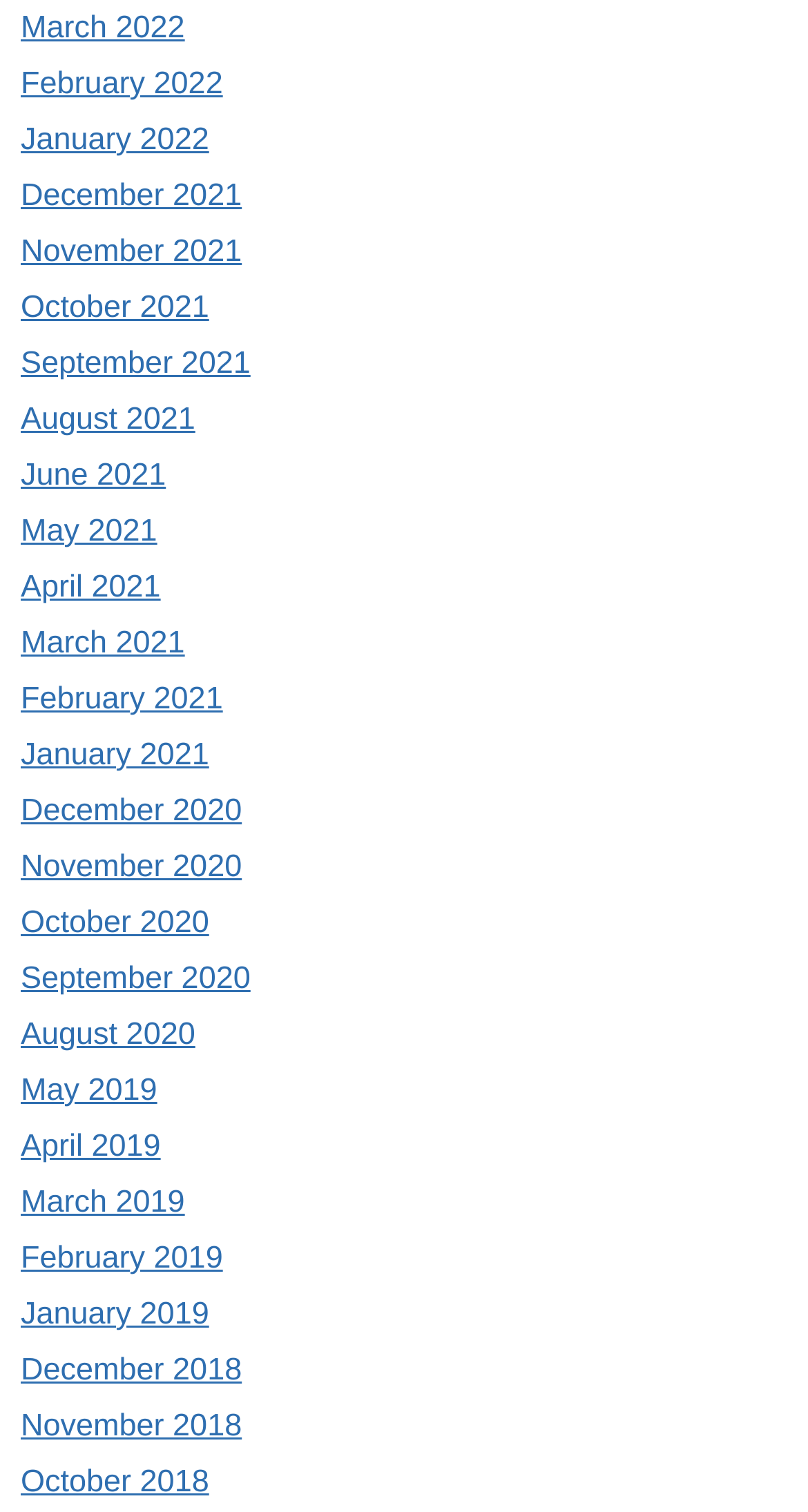How many years are represented in the list of links?
Using the information from the image, answer the question thoroughly.

I identified the unique years mentioned in the list of links, and found that there are four years represented: 2018, 2019, 2020, and 2021.